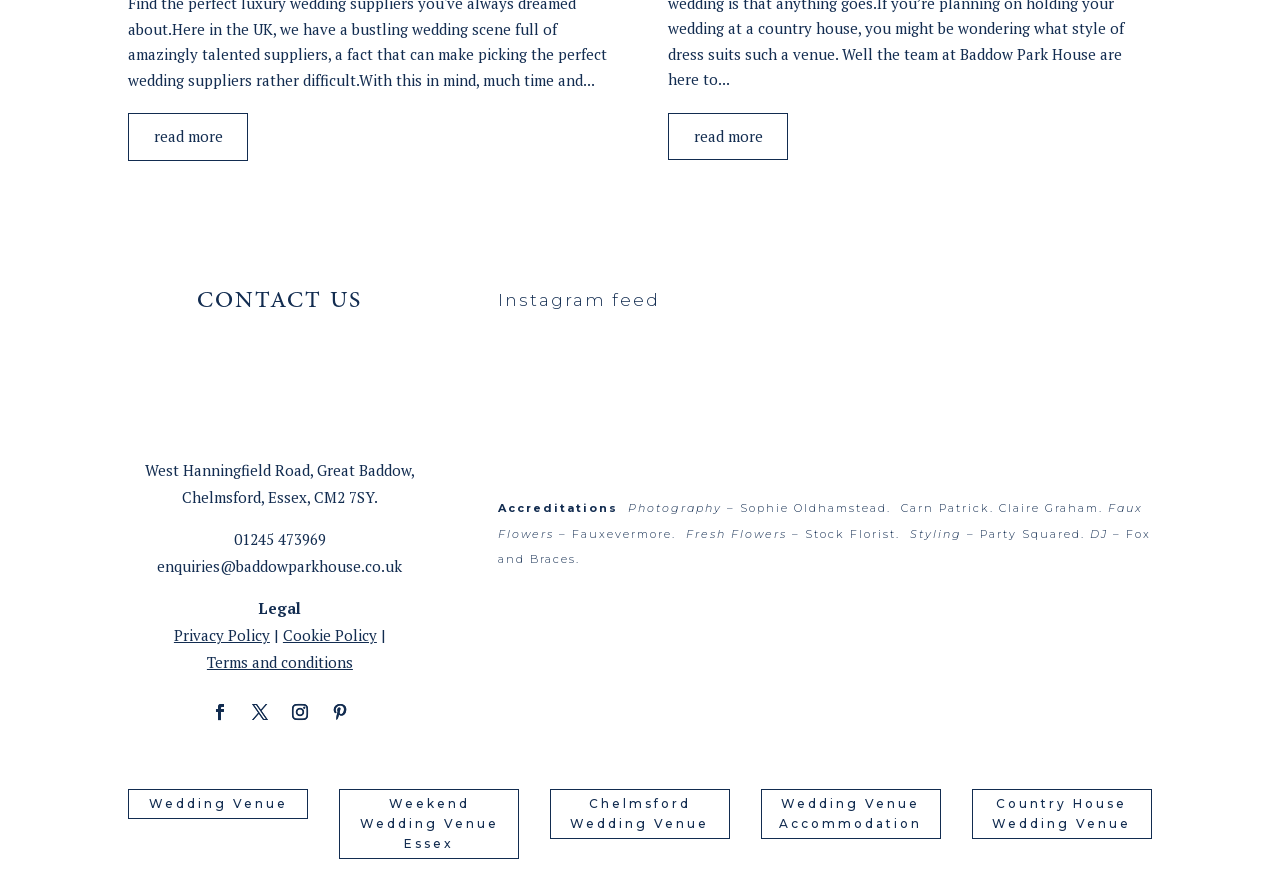Could you locate the bounding box coordinates for the section that should be clicked to accomplish this task: "Check 'Instagram feed'".

[0.389, 0.325, 0.516, 0.348]